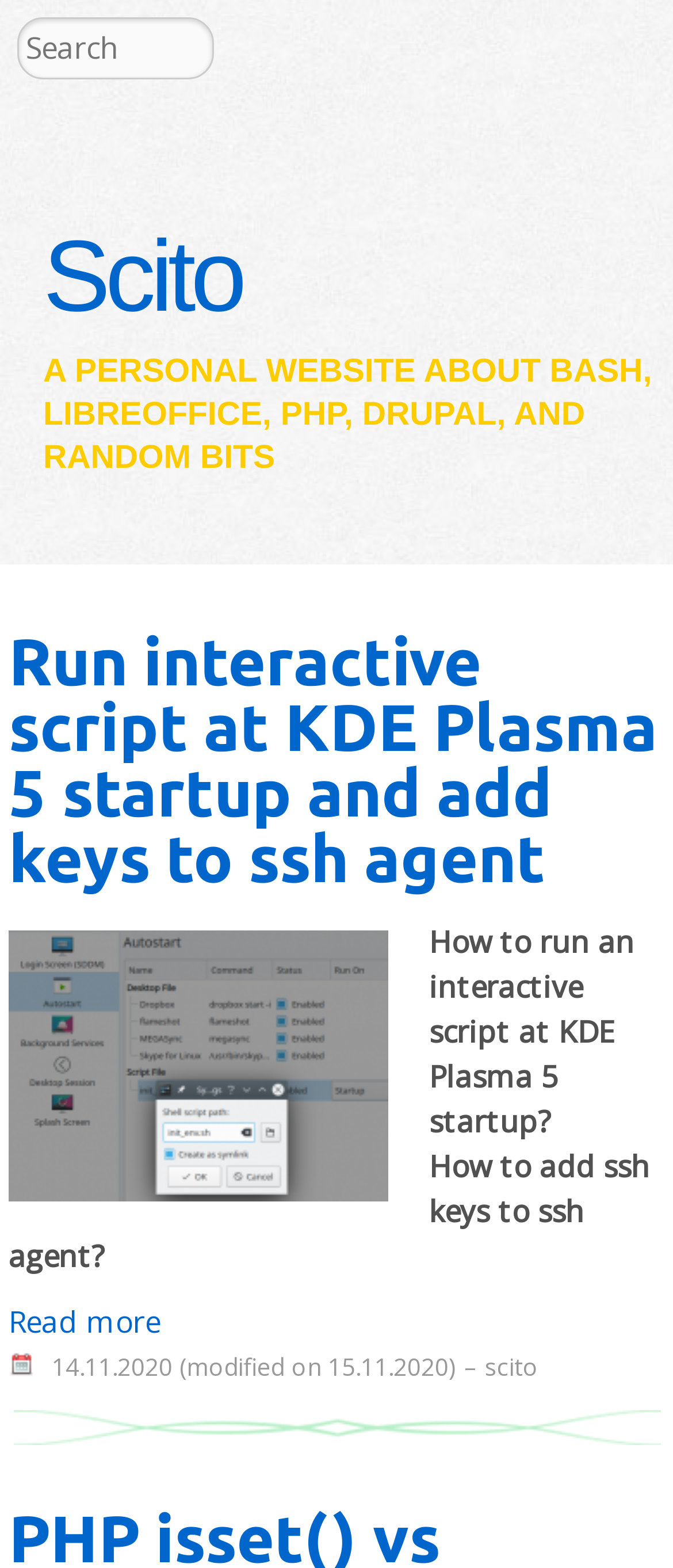Locate the bounding box coordinates of the clickable area needed to fulfill the instruction: "Check the post date".

[0.077, 0.86, 0.256, 0.881]